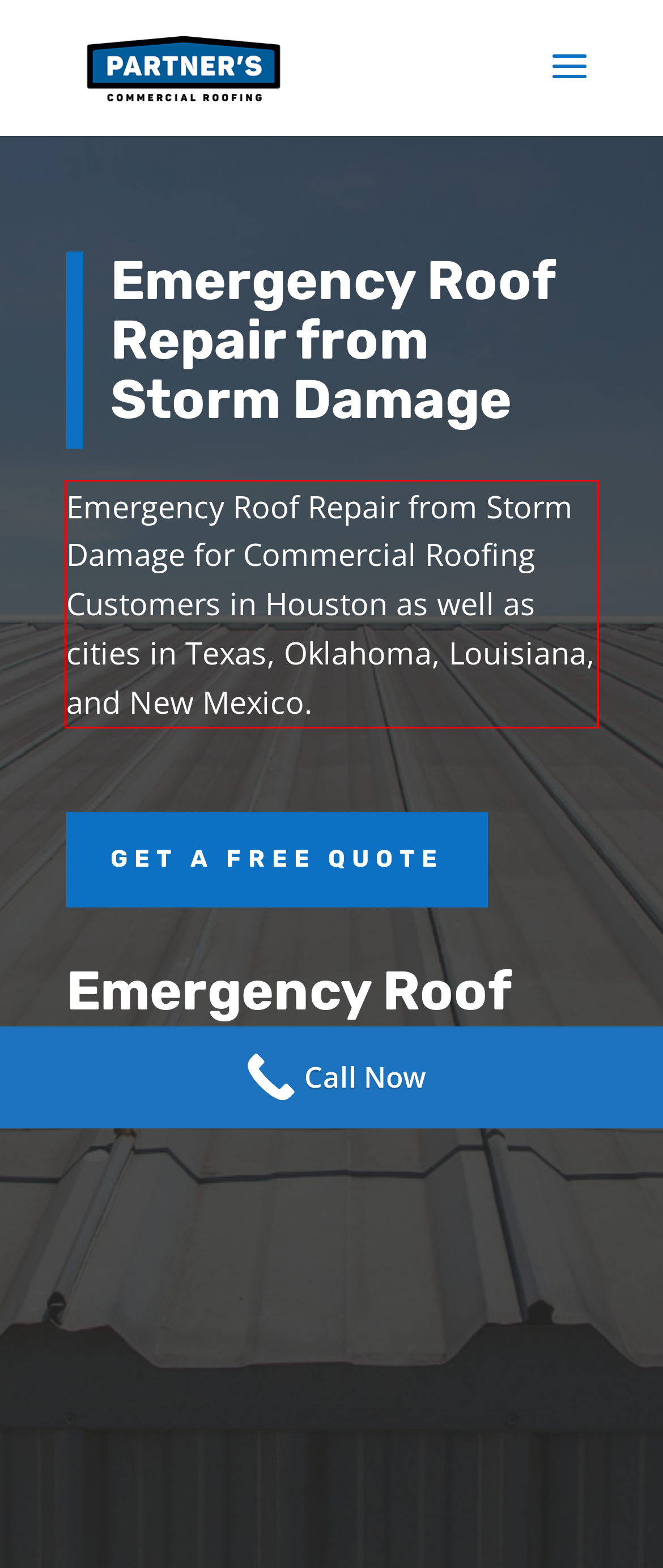Given a screenshot of a webpage containing a red rectangle bounding box, extract and provide the text content found within the red bounding box.

Emergency Roof Repair from Storm Damage for Commercial Roofing Customers in Houston as well as cities in Texas, Oklahoma, Louisiana, and New Mexico.